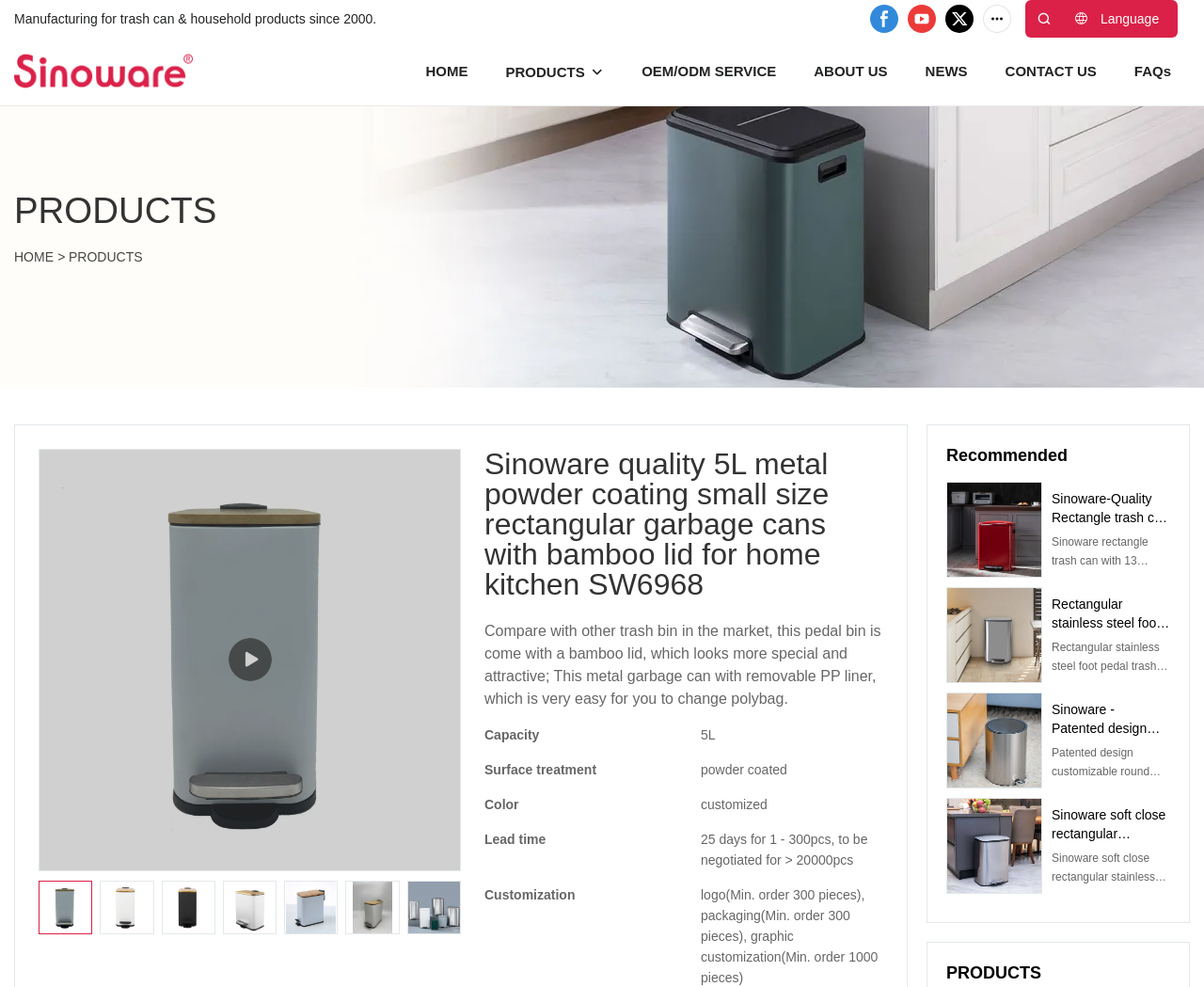How many days is the lead time for 1-300pcs?
Provide an in-depth answer to the question, covering all aspects.

I found the lead time by looking at the specifications section which lists 'Lead time' as 25 days for 1-300pcs.